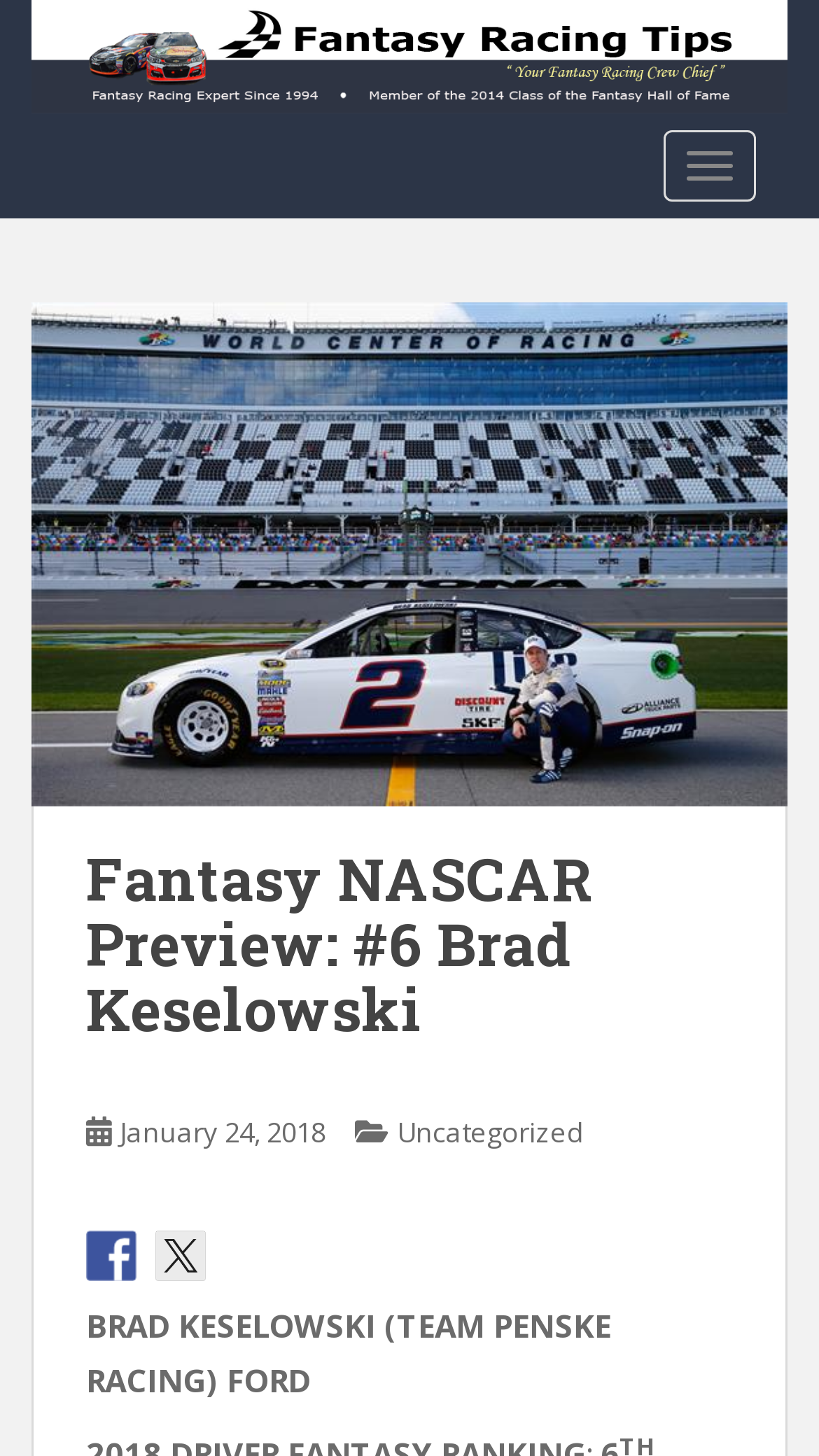What is the date of the article?
Refer to the image and provide a thorough answer to the question.

I found the answer by looking at the link 'January 24, 2018' which is a time element on the webpage, indicating the date the article was published.